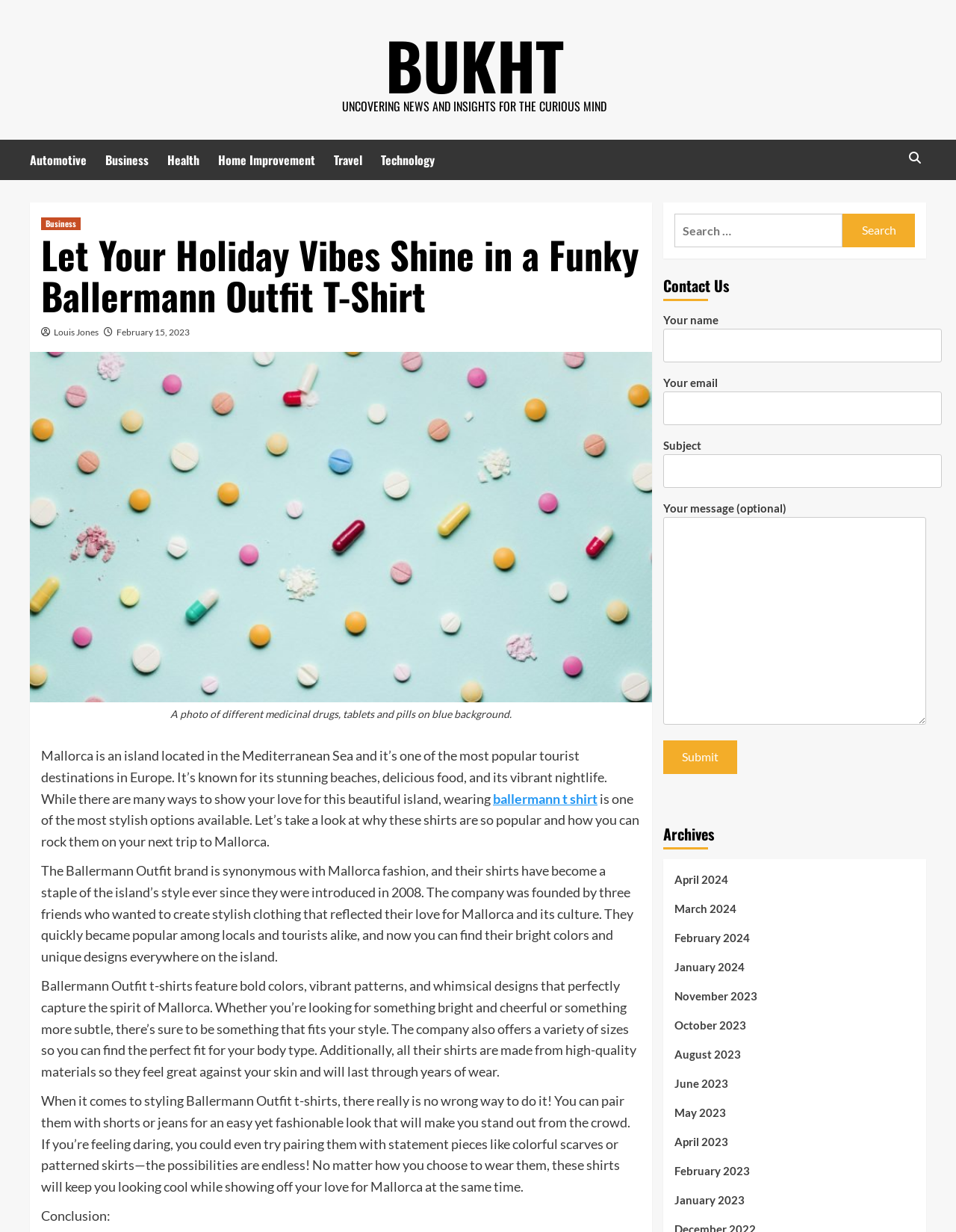Locate the primary heading on the webpage and return its text.

Let Your Holiday Vibes Shine in a Funky Ballermann Outfit T-Shirt